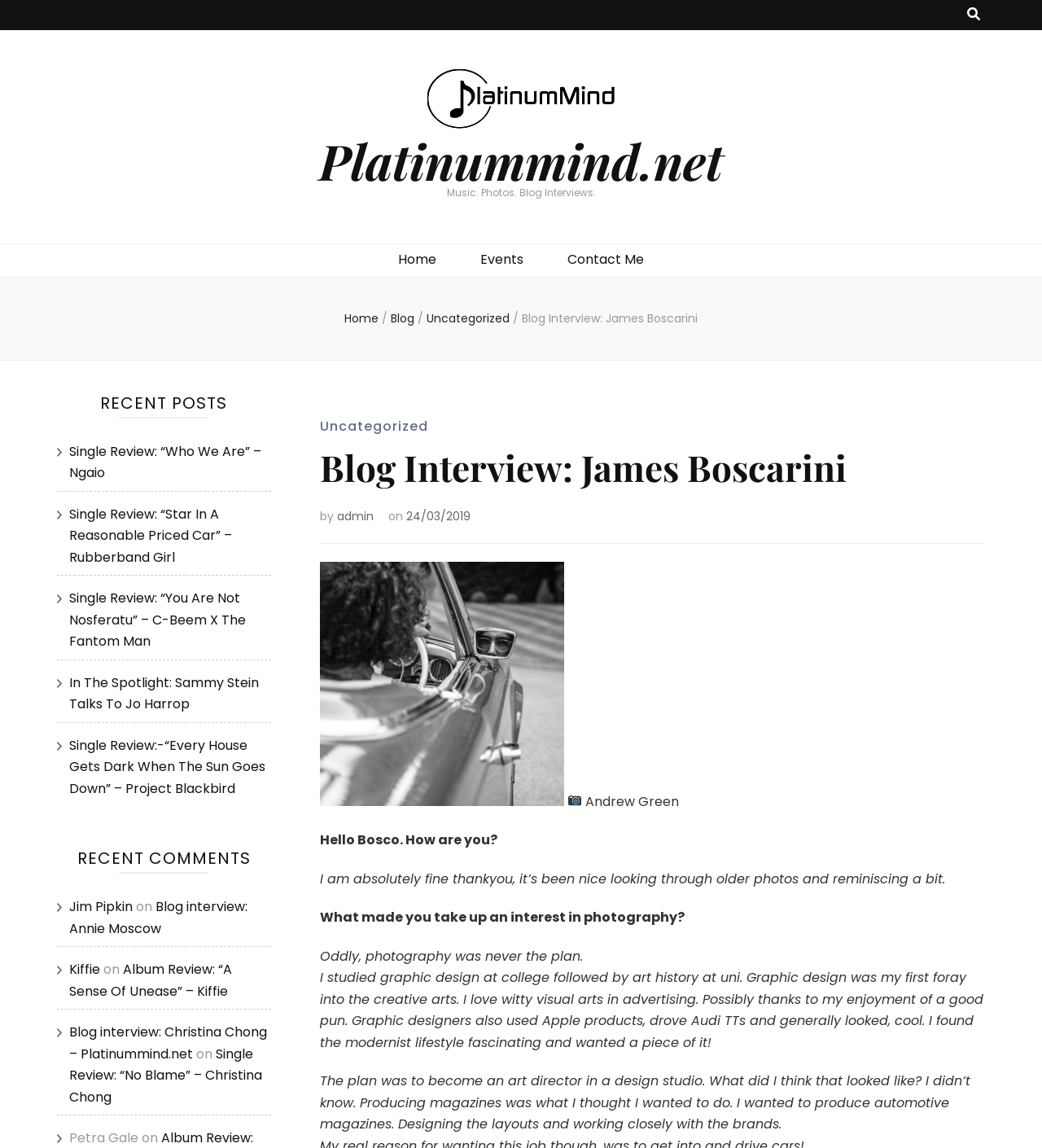Bounding box coordinates must be specified in the format (top-left x, top-left y, bottom-right x, bottom-right y). All values should be floating point numbers between 0 and 1. What are the bounding box coordinates of the UI element described as: aria-label="search toggle button"

[0.928, 0.004, 0.941, 0.022]